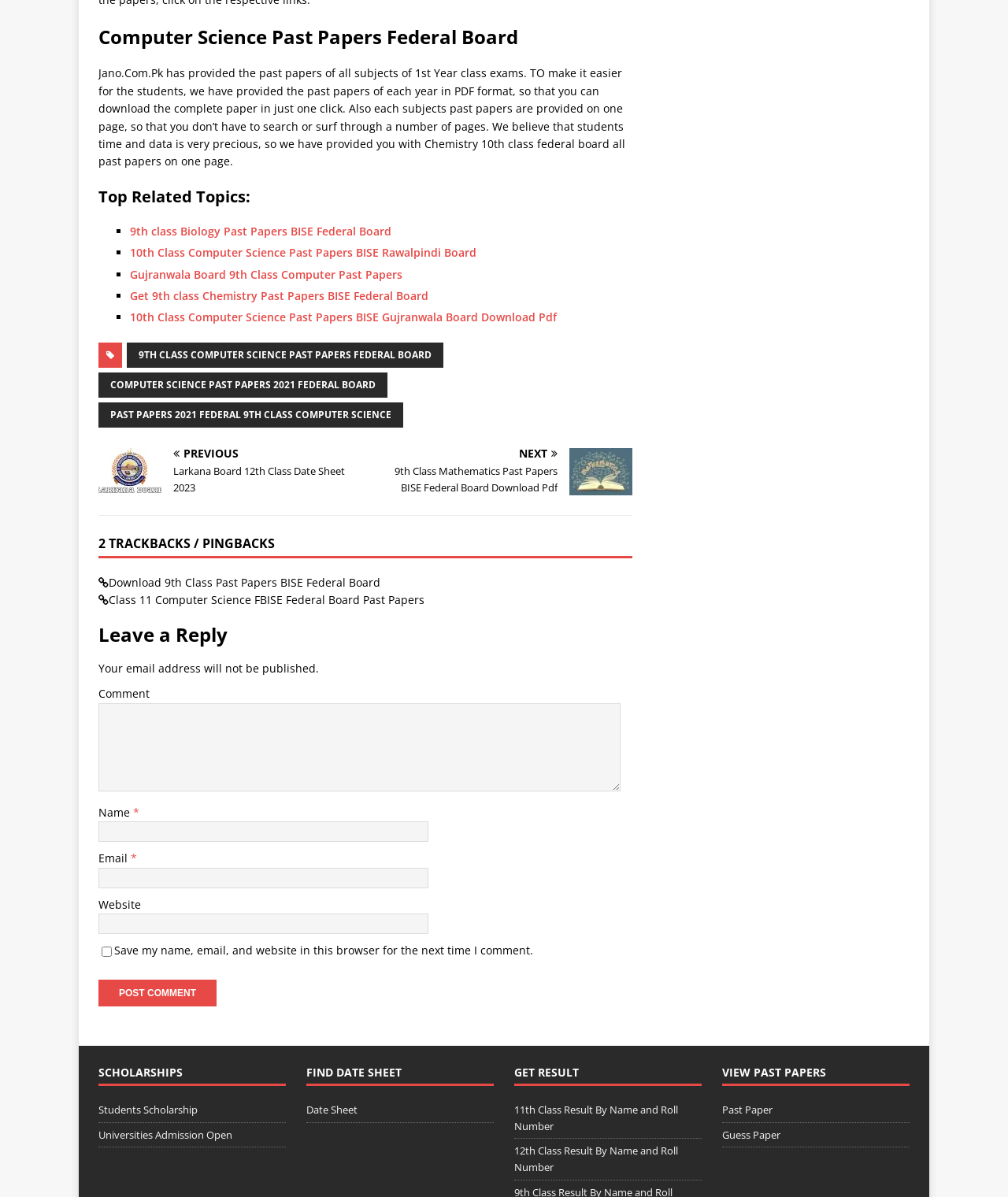What is the purpose of the 'Leave a Reply' section?
Based on the screenshot, answer the question with a single word or phrase.

To comment